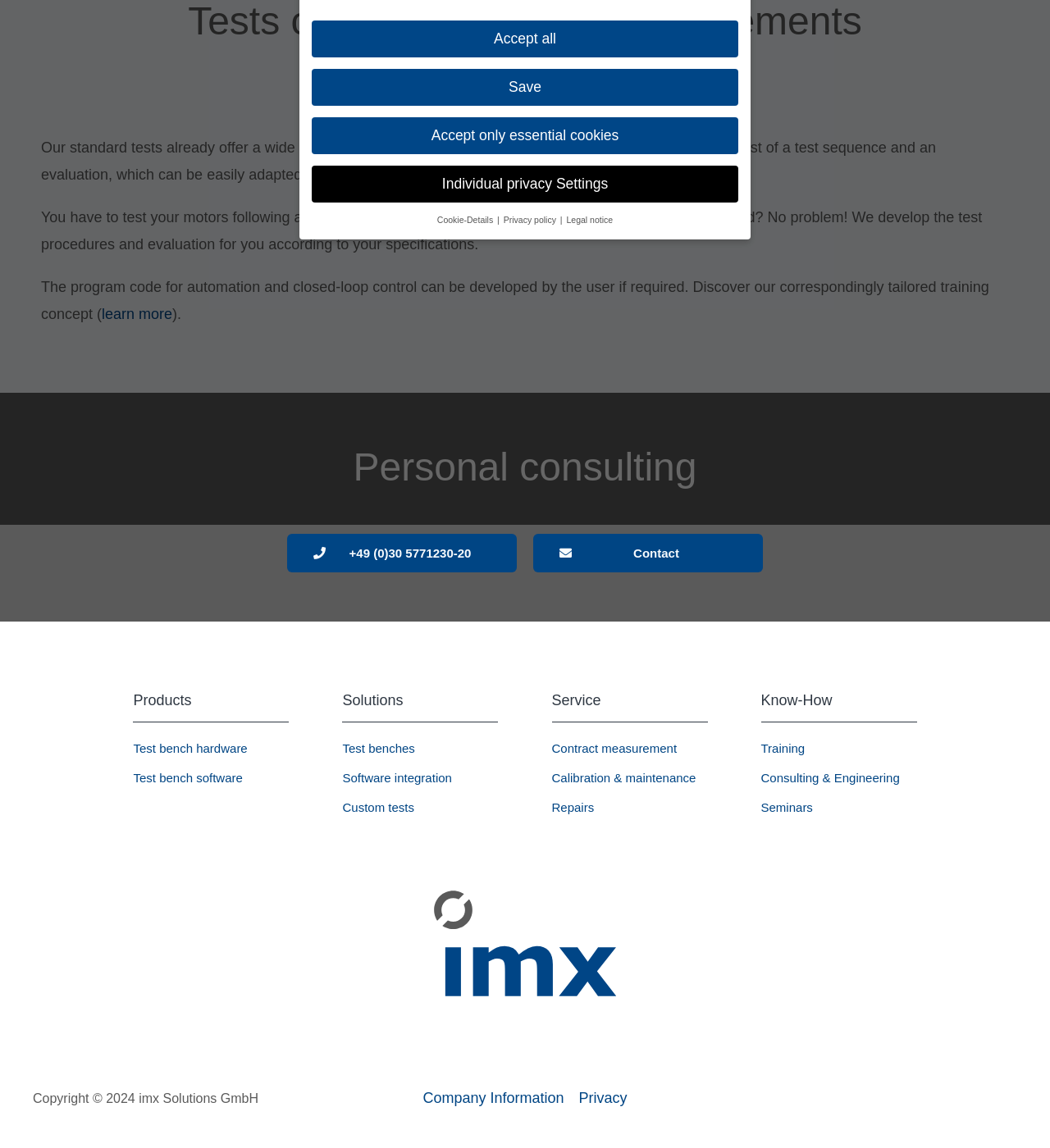From the webpage screenshot, predict the bounding box of the UI element that matches this description: "Legal notice".

[0.659, 0.657, 0.703, 0.666]